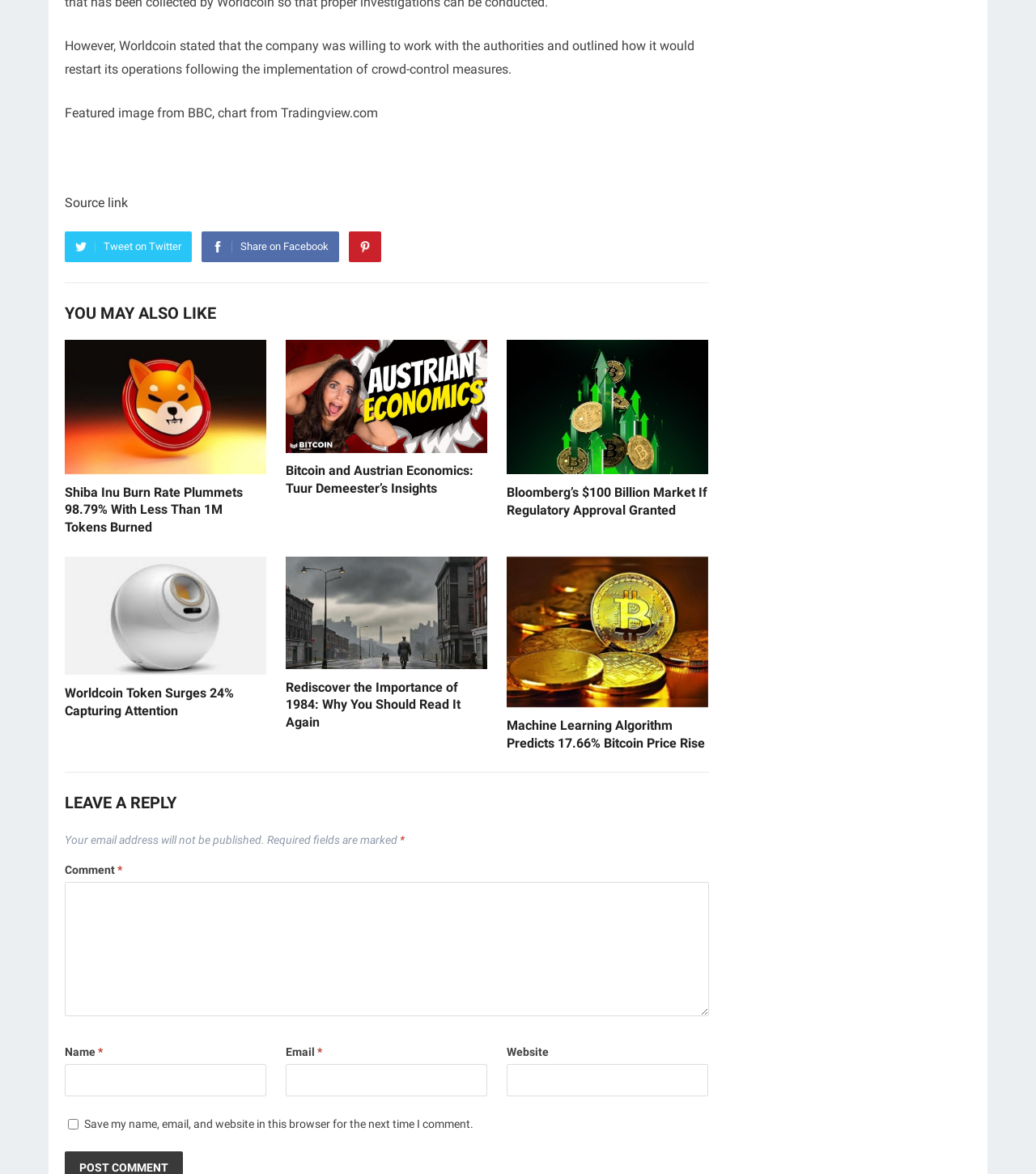Indicate the bounding box coordinates of the element that needs to be clicked to satisfy the following instruction: "Read the article about Shiba Inu burn rate". The coordinates should be four float numbers between 0 and 1, i.e., [left, top, right, bottom].

[0.062, 0.29, 0.257, 0.405]